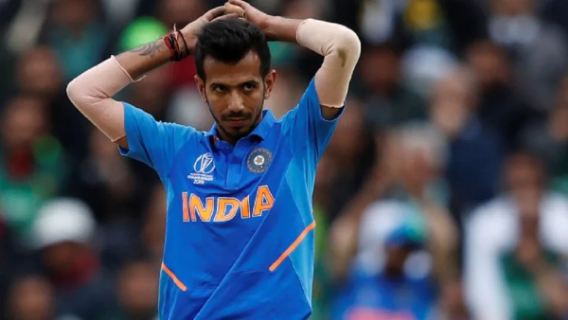Please give a succinct answer using a single word or phrase:
What is Yuzvendra Chahal's role in cricket?

spin bowler